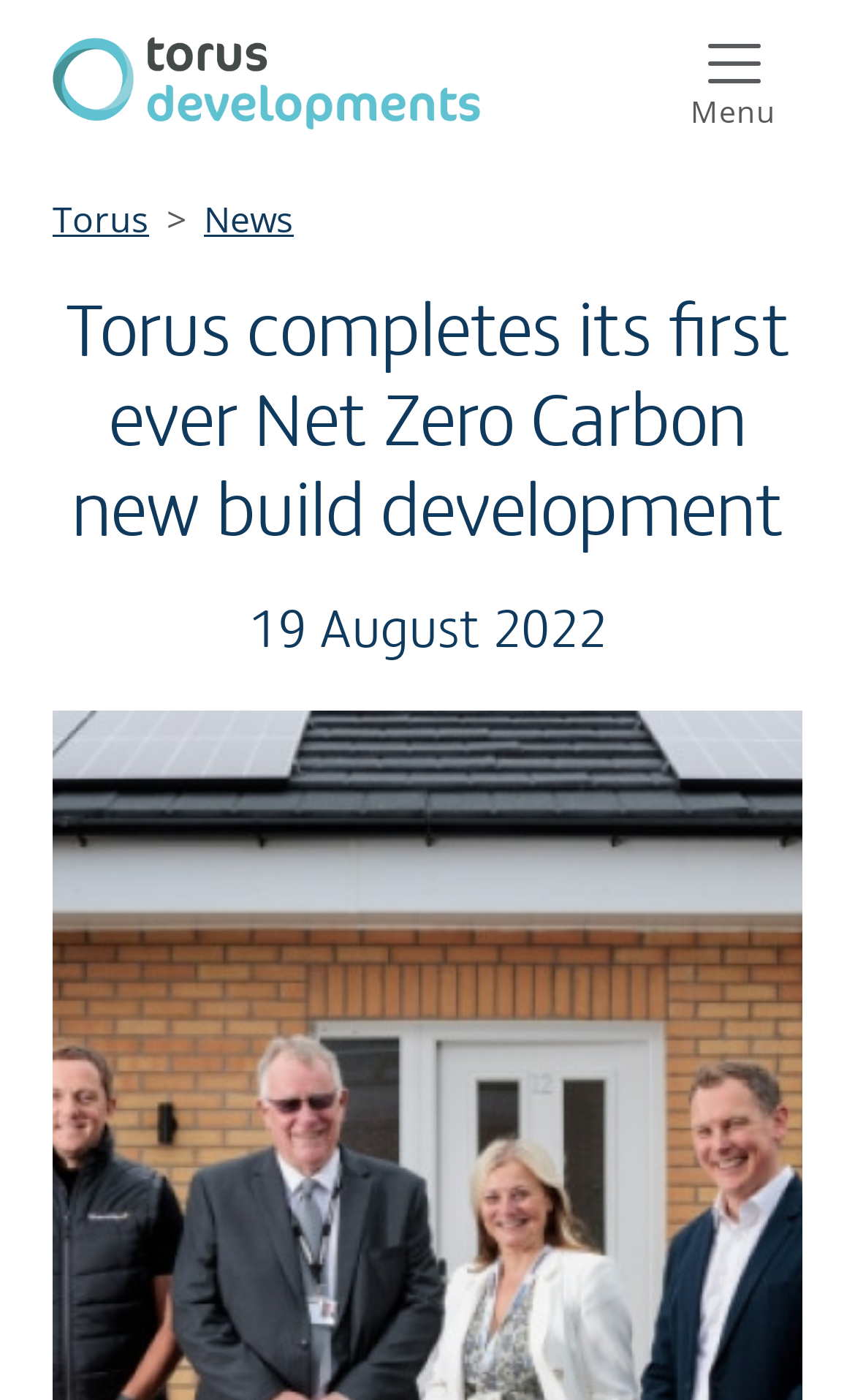Elaborate on the information and visuals displayed on the webpage.

The webpage is about Torus Developments, specifically highlighting their achievement of completing their first-ever Net Zero Carbon new build development. 

At the top left corner, there is a logo of Torus Developments, accompanied by a link to the logo. To the right of the logo, there is a button to open the navigation menu, which is labeled as "Menu". 

Below the logo and navigation button, there is a breadcrumb navigation section that displays the path "Torus" > "News". 

The main content of the webpage is a news article with a heading that matches the title of the webpage, "Torus completes its first ever Net Zero Carbon new build development". This heading is positioned below the breadcrumb navigation section. 

Underneath the heading, there is a date "19 August 2022" indicating when the news article was published.